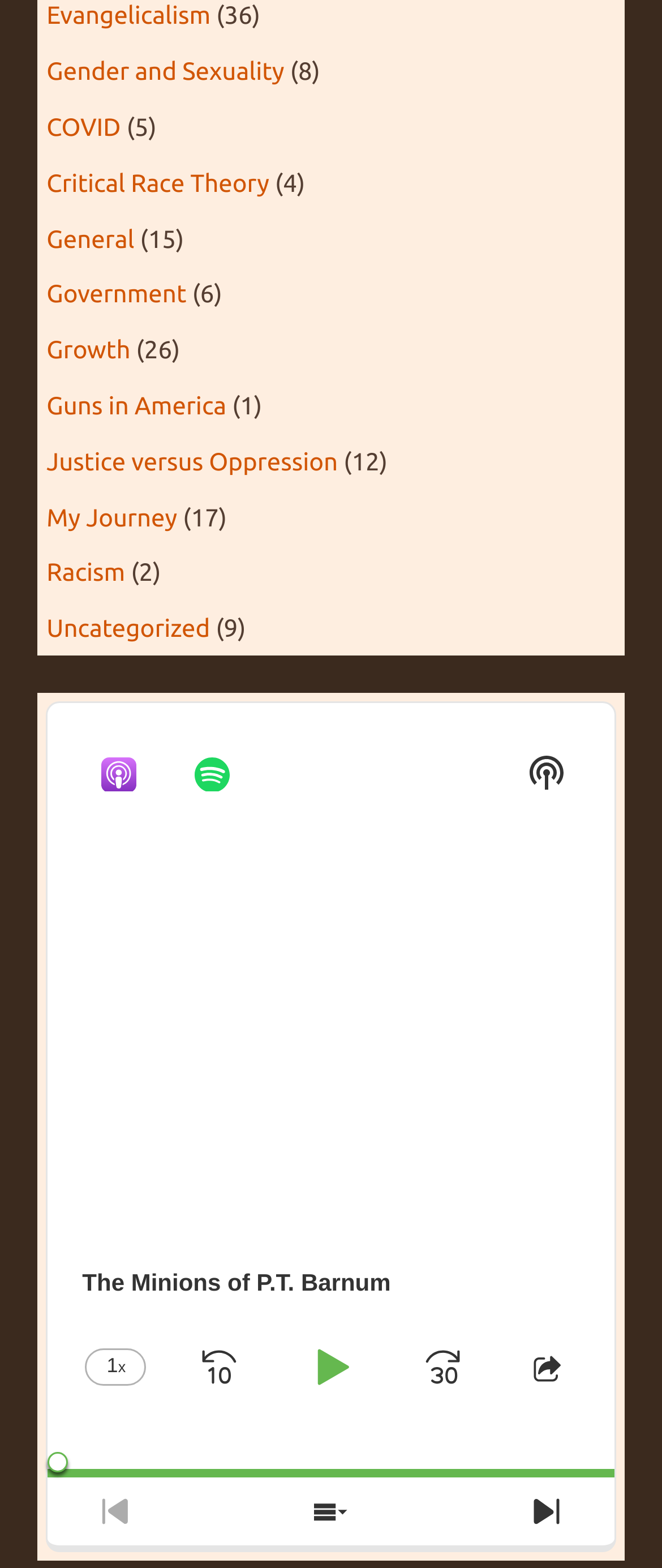Could you specify the bounding box coordinates for the clickable section to complete the following instruction: "Go to the Evangelicalism page"?

[0.07, 0.0, 0.318, 0.019]